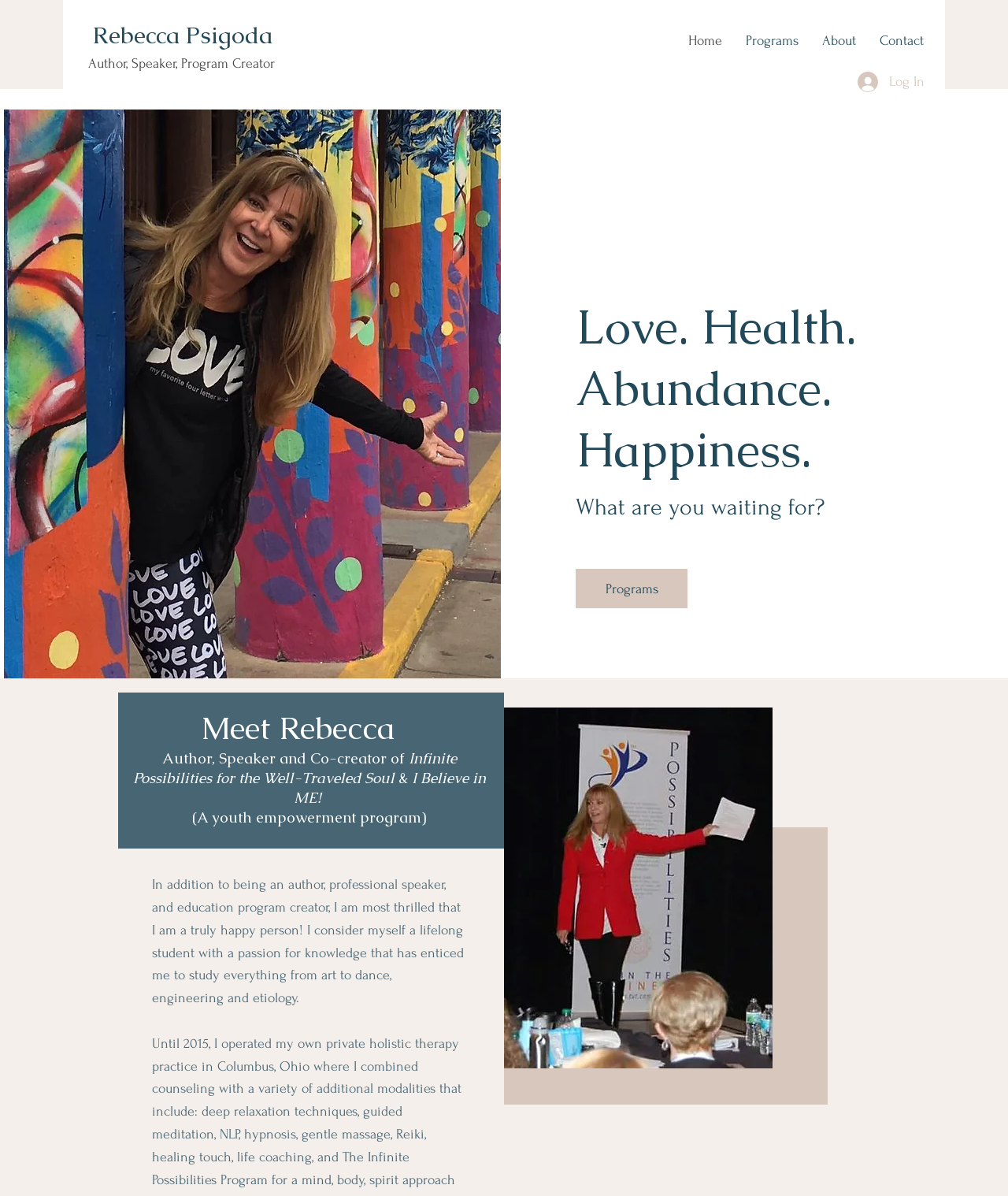Based on the element description, predict the bounding box coordinates (top-left x, top-left y, bottom-right x, bottom-right y) for the UI element in the screenshot: Rebecca Psigoda

[0.092, 0.016, 0.27, 0.042]